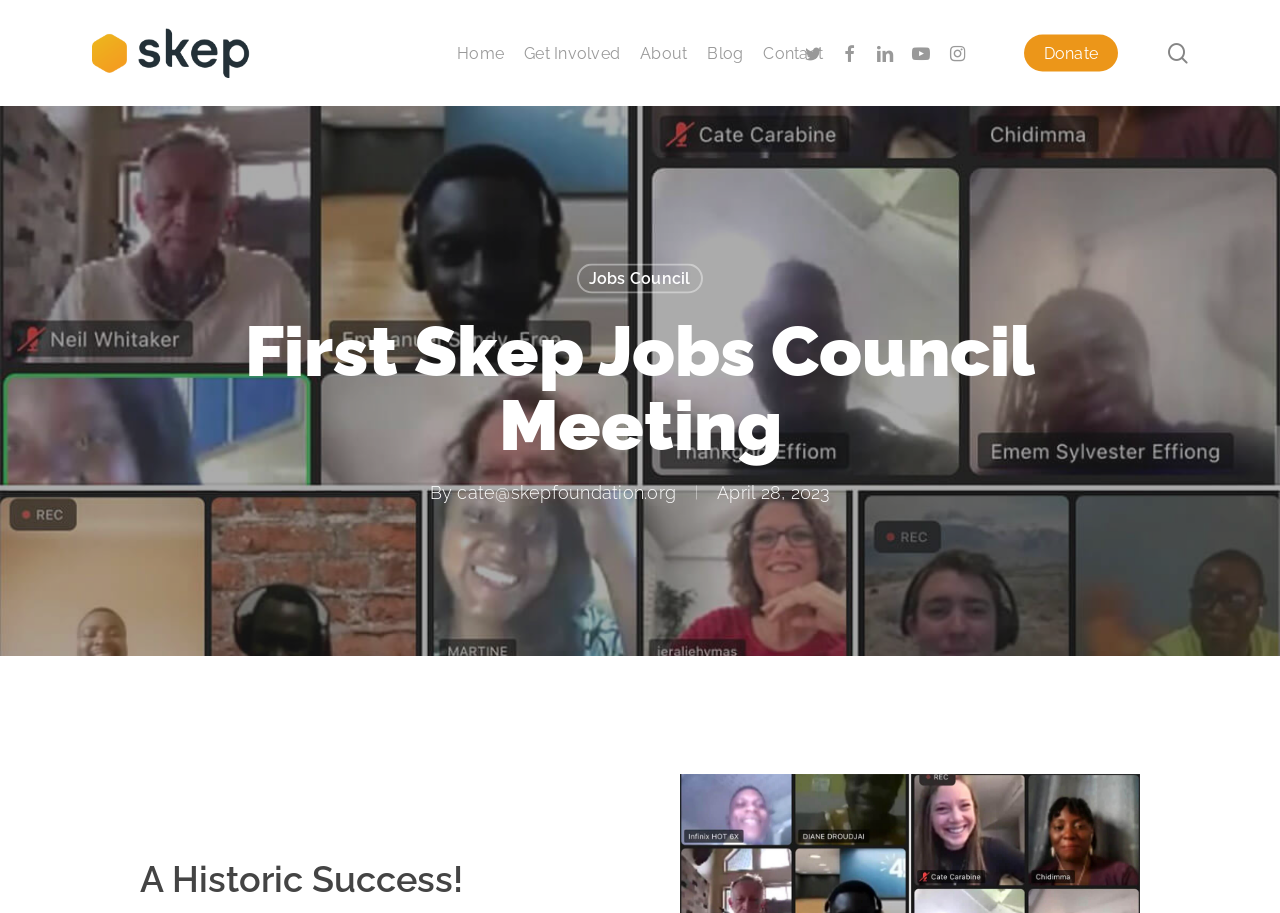What is the date of the first Skep Jobs Council Meeting?
Provide a concise answer using a single word or phrase based on the image.

April 28, 2023